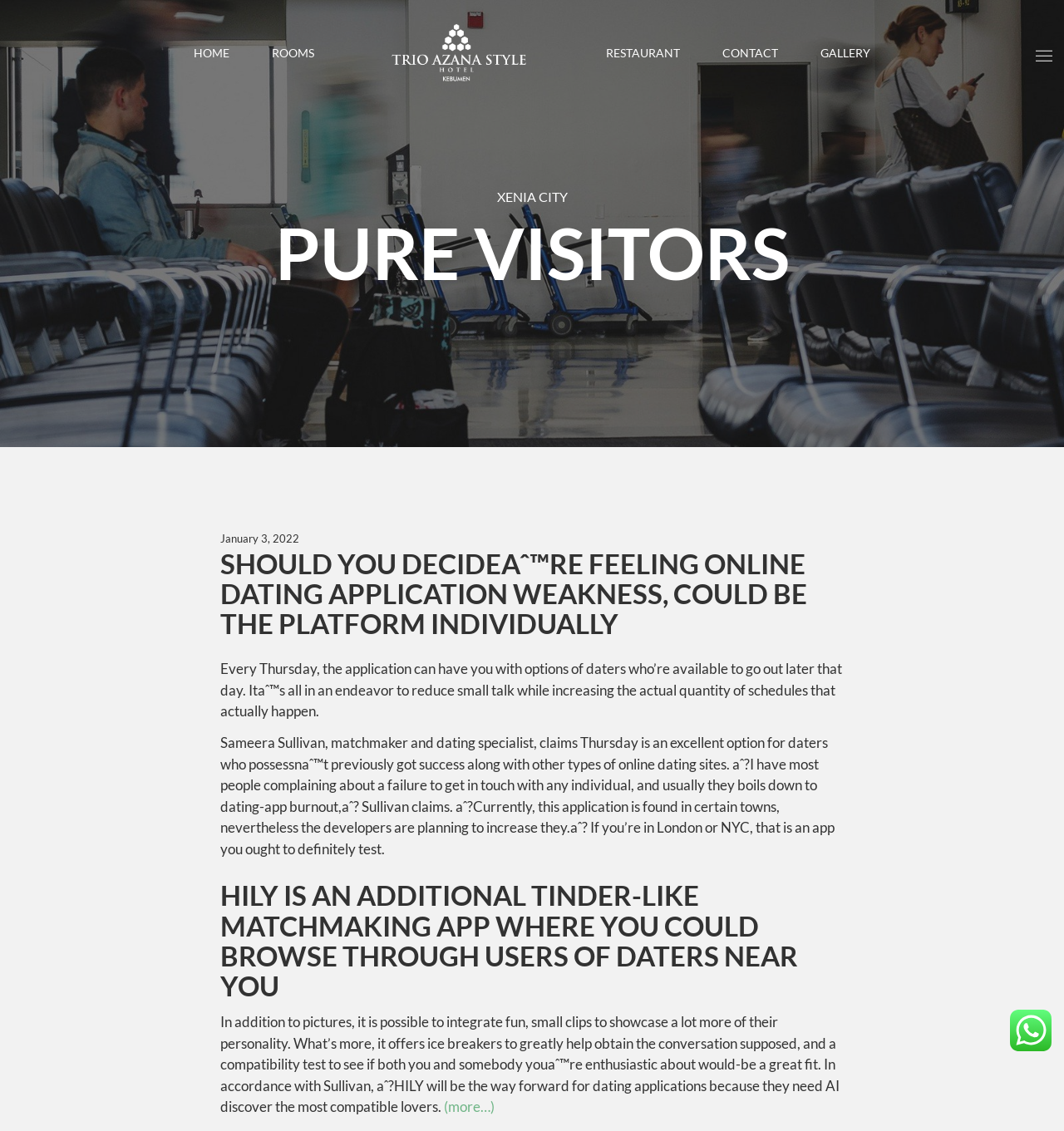Using the provided element description: "Contact", determine the bounding box coordinates of the corresponding UI element in the screenshot.

[0.679, 0.033, 0.731, 0.061]